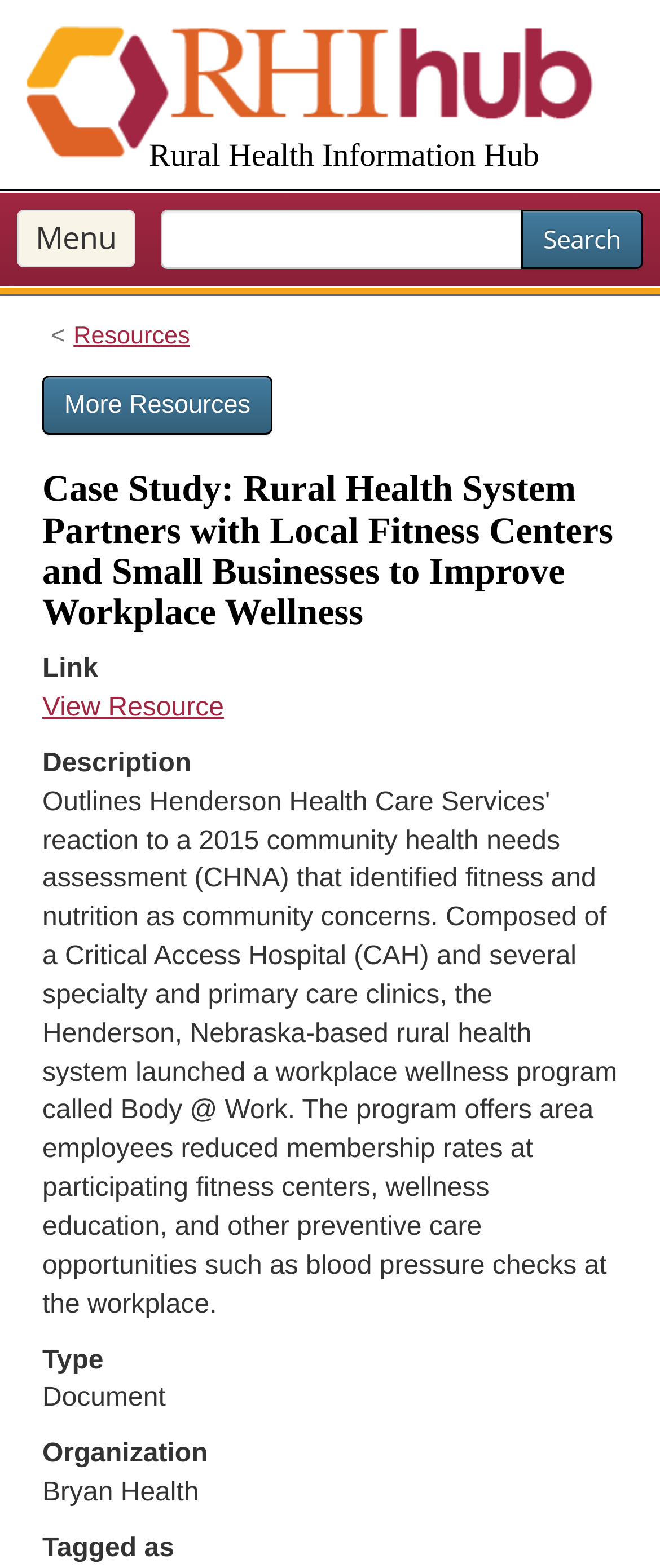Determine the bounding box coordinates for the HTML element described here: "Menu".

[0.026, 0.134, 0.205, 0.17]